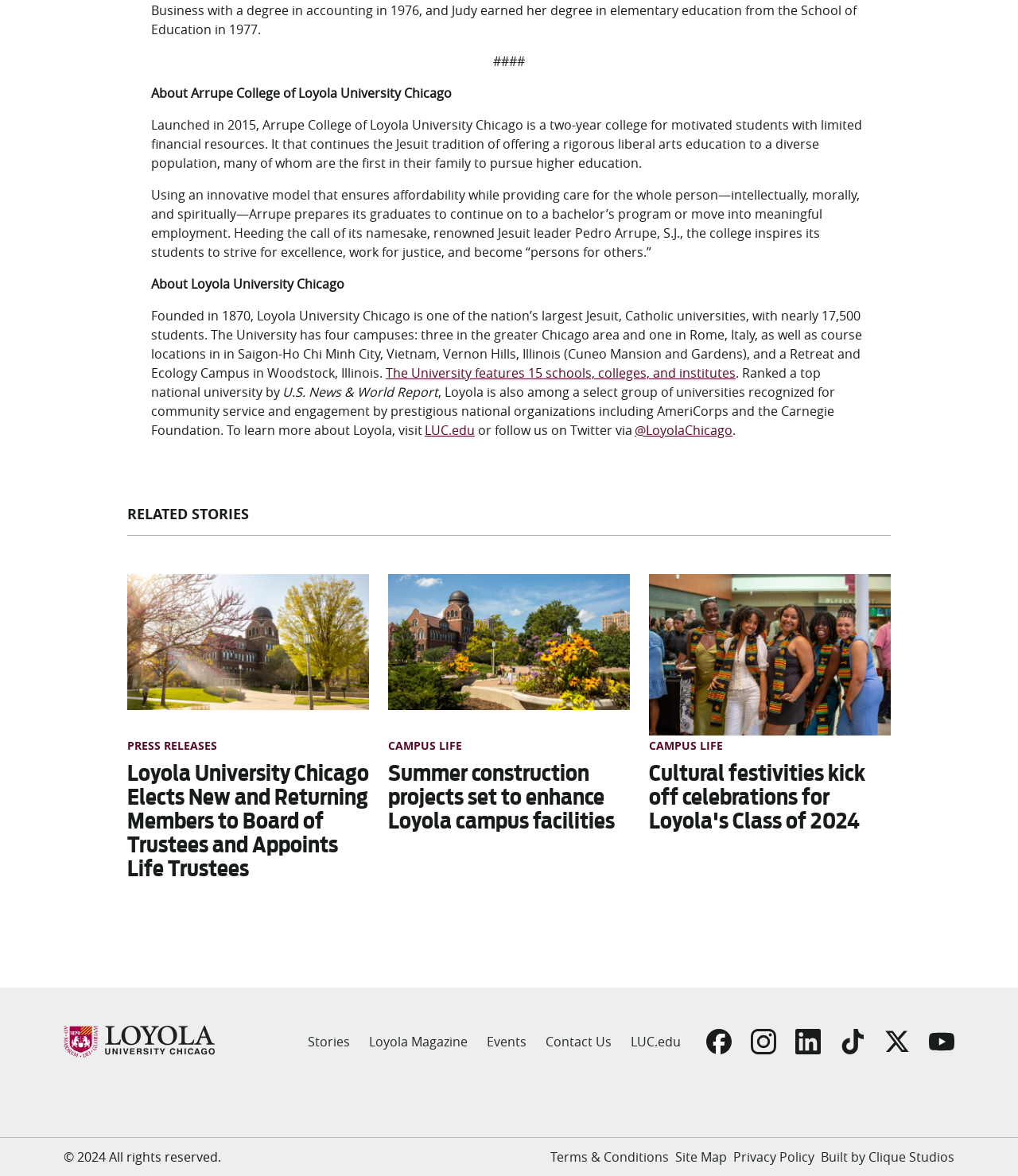Please identify the bounding box coordinates of the region to click in order to complete the task: "Read about Arrupe College of Loyola University Chicago". The coordinates must be four float numbers between 0 and 1, specified as [left, top, right, bottom].

[0.148, 0.072, 0.444, 0.087]